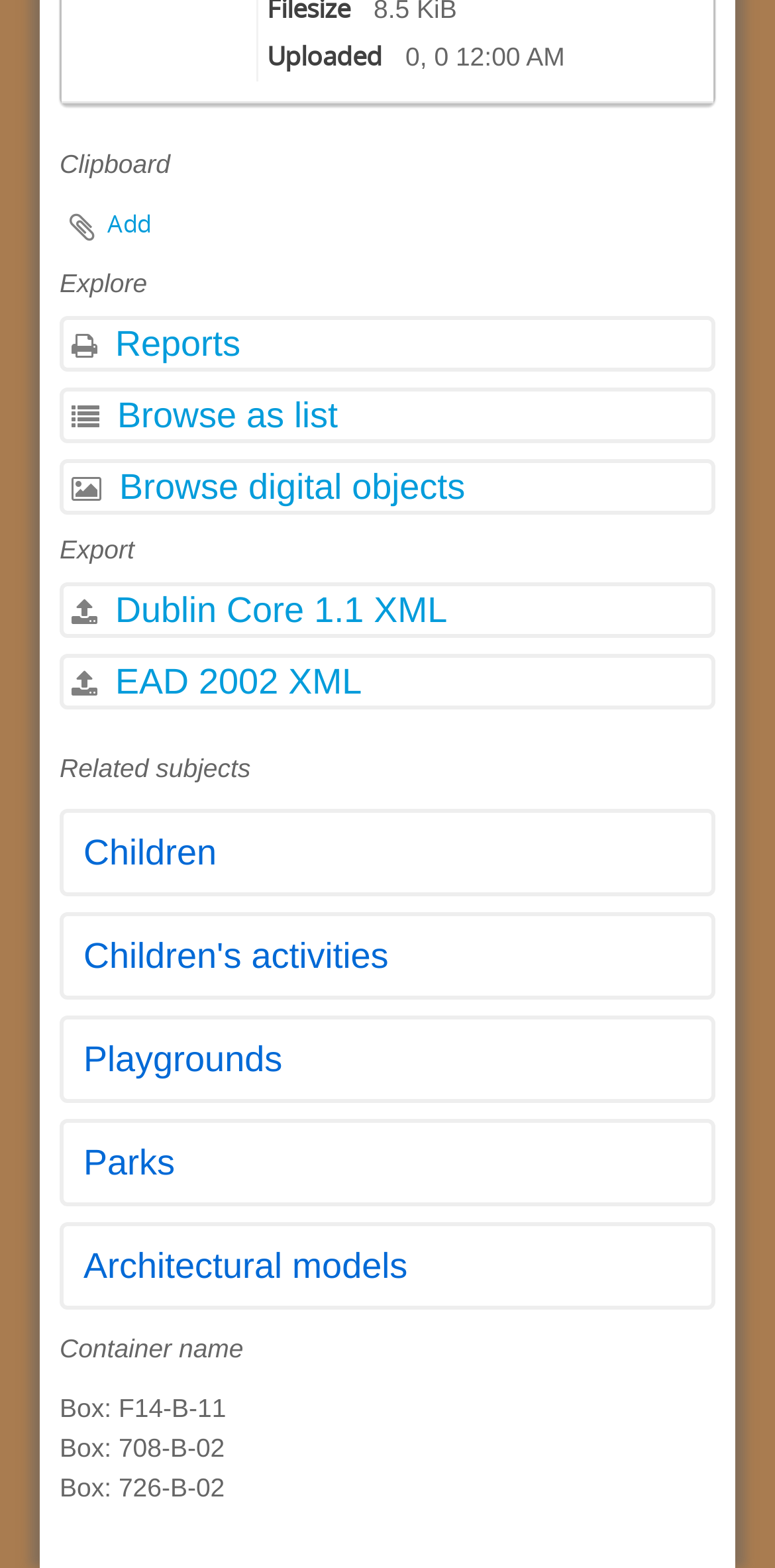What is the purpose of the 'Export' section?
Could you please answer the question thoroughly and with as much detail as possible?

I found the answer by looking at the heading 'Export' and the links below it, which provide options to export in different formats such as 'Dublin Core 1.1 XML' and 'EAD 2002 XML'.